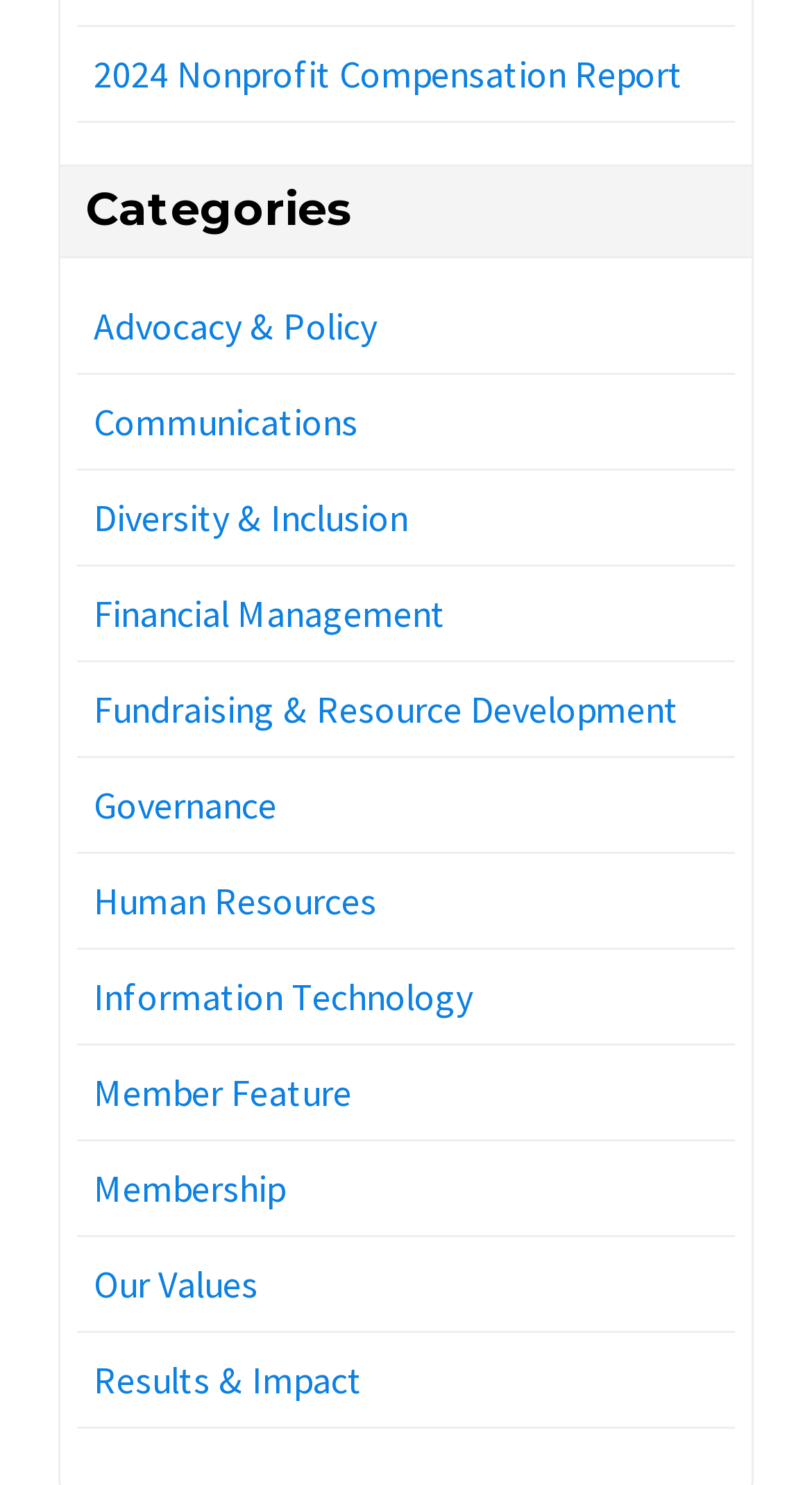Given the description: "Results & Impact", determine the bounding box coordinates of the UI element. The coordinates should be formatted as four float numbers between 0 and 1, [left, top, right, bottom].

[0.115, 0.913, 0.446, 0.945]